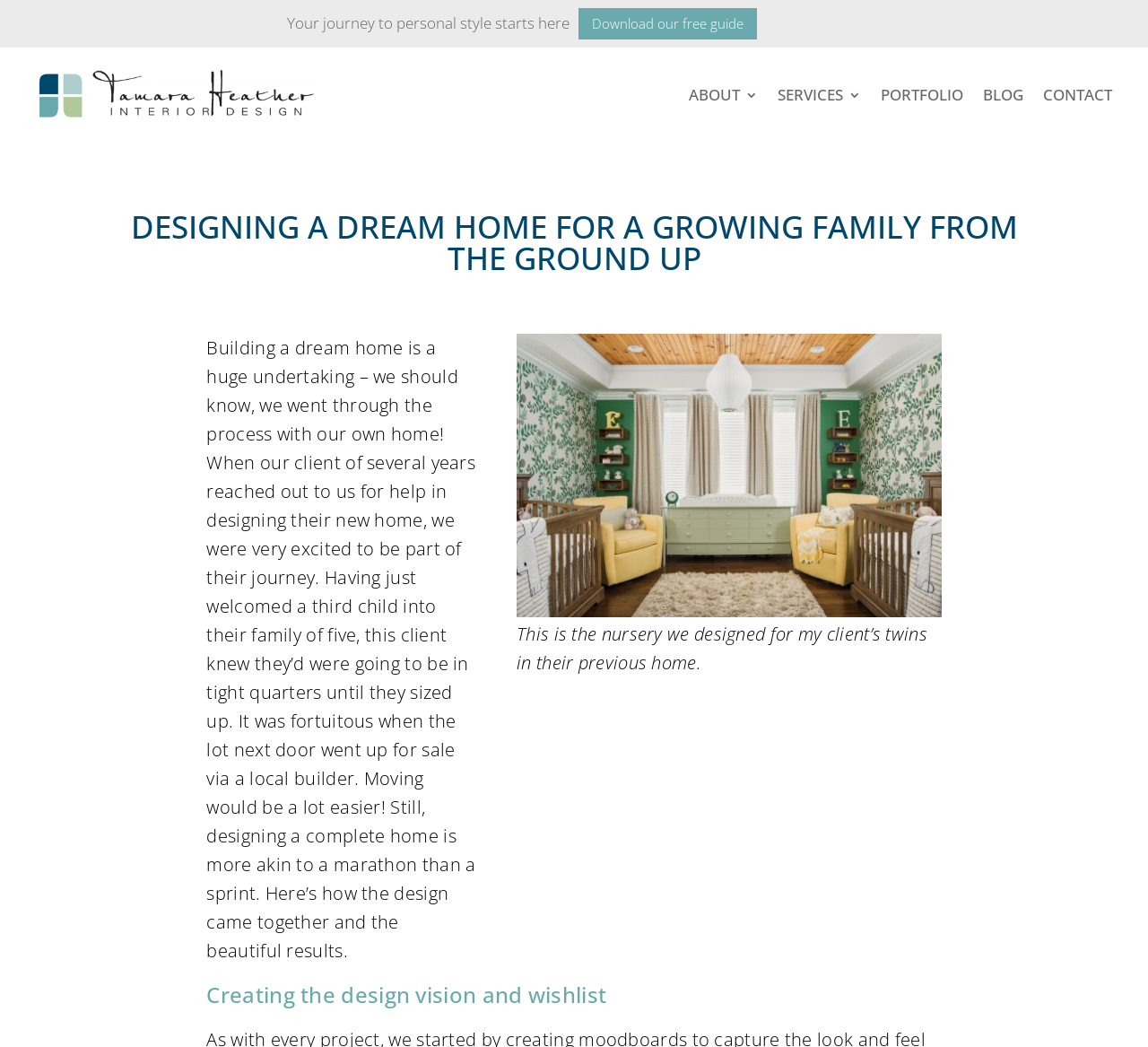What is the client's family size?
Please provide a detailed and comprehensive answer to the question.

Based on the text, it is mentioned that the client 'had just welcomed a third child into their family of five', which implies that the client's family size is five.